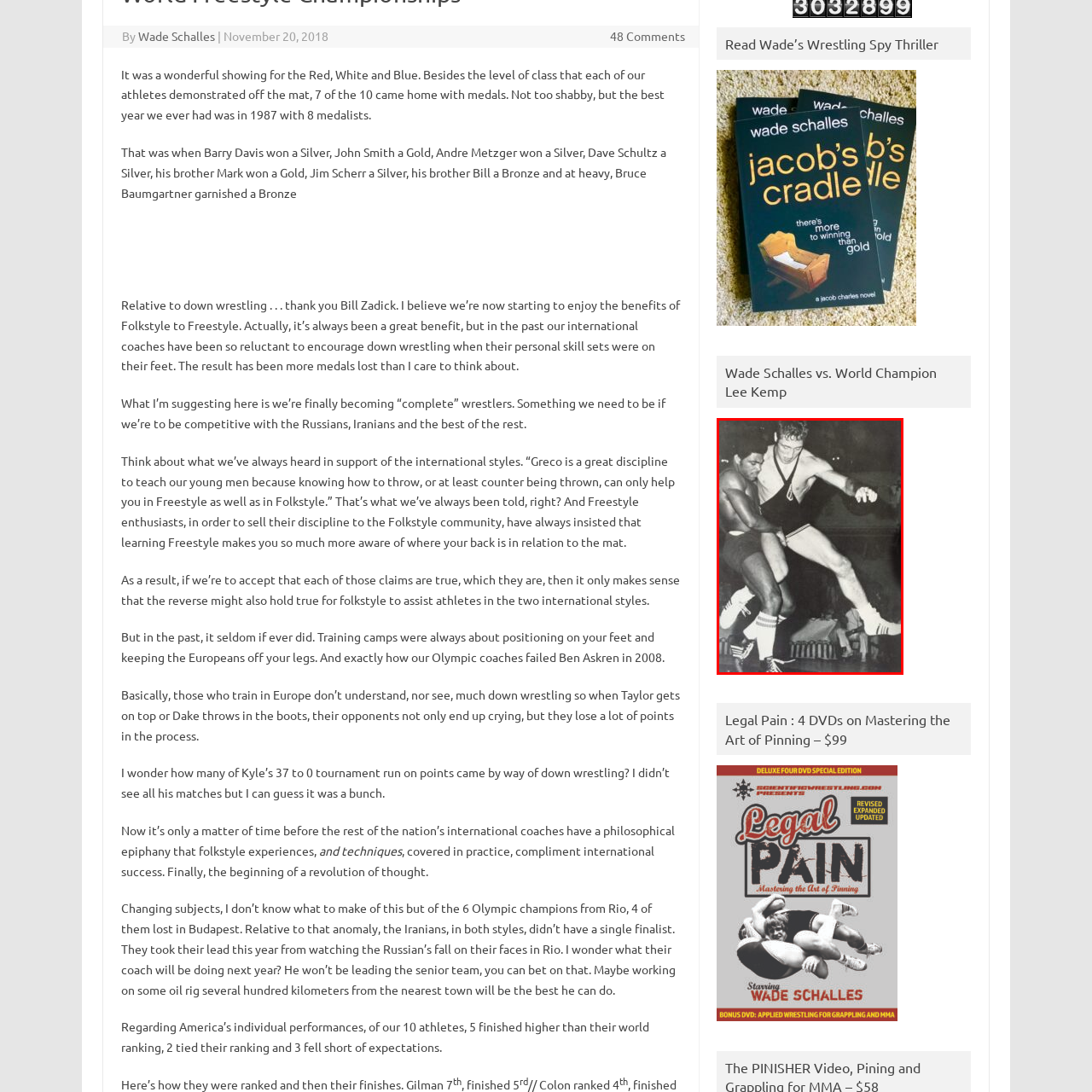What is the event where this wrestling match is taking place?
Inspect the image area bounded by the red box and answer the question with a single word or a short phrase.

Olympic Trials